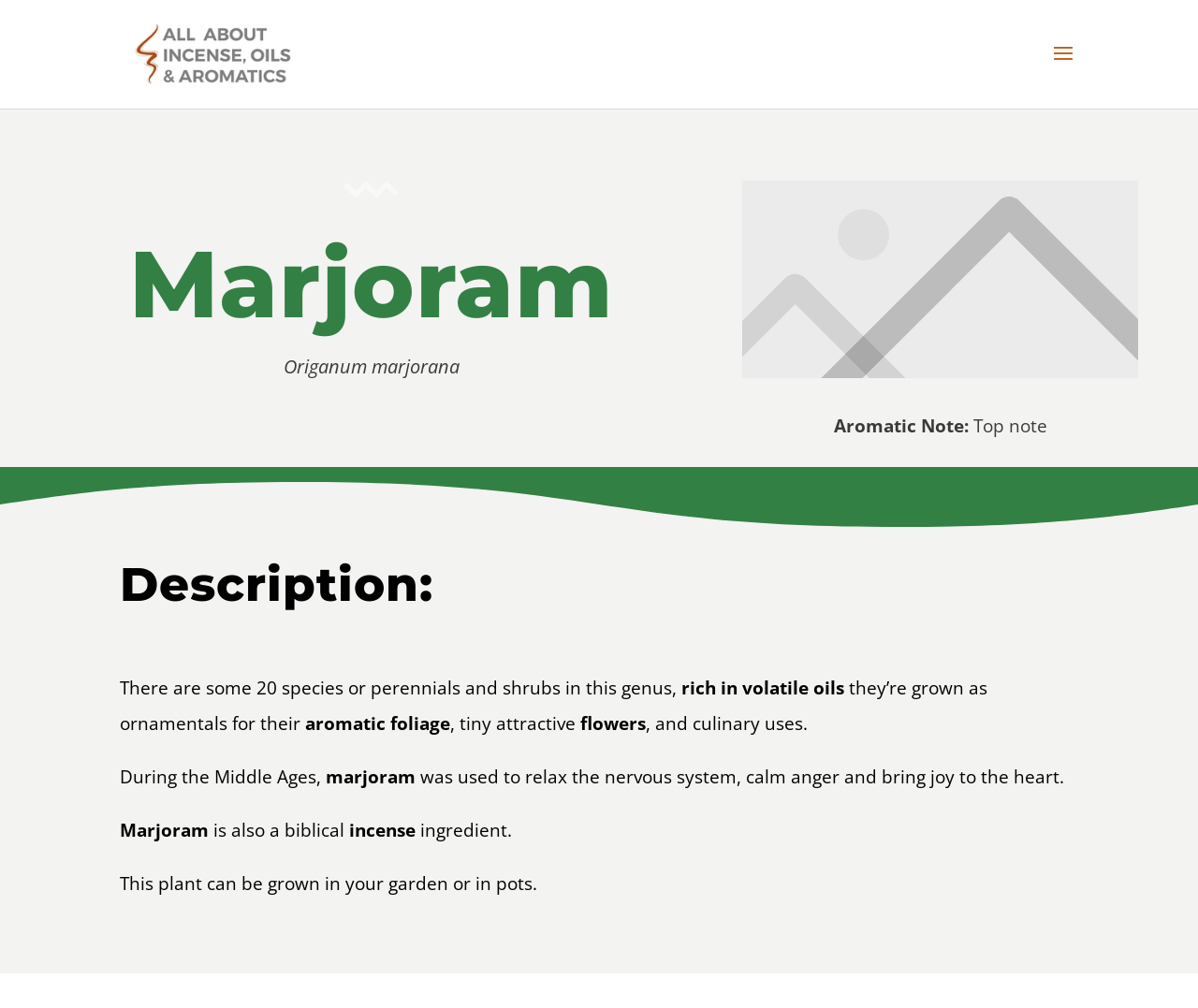Produce an elaborate caption capturing the essence of the webpage.

The webpage is about Marjoram, an aromatic herb, and provides information about its properties, origins, and uses. At the top, there is a link to "All About Incense, Oils, & Aromatics" accompanied by an image with the same text. Below this, there is a heading "Marjoram" followed by the scientific name "Origanum marjorana" in a smaller text. 

To the right of the heading, there is a large image that takes up most of the width of the page. Below this image, there is a section describing the aromatic note of Marjoram, which is classified as a top note. 

Further down, there is a heading "Description:" followed by several paragraphs of text that describe Marjoram. The text explains that there are around 20 species of Marjoram, which are rich in volatile oils and are grown as ornamentals for their aromatic foliage and tiny attractive flowers. The text also mentions the herb's culinary uses and its historical uses in the Middle Ages to relax the nervous system and bring joy to the heart. 

Additionally, the text notes that Marjoram is a biblical incense ingredient and can be grown in one's garden or in pots. There are a total of 5 images on the page, including the one accompanying the link at the top and the large image to the right of the heading.